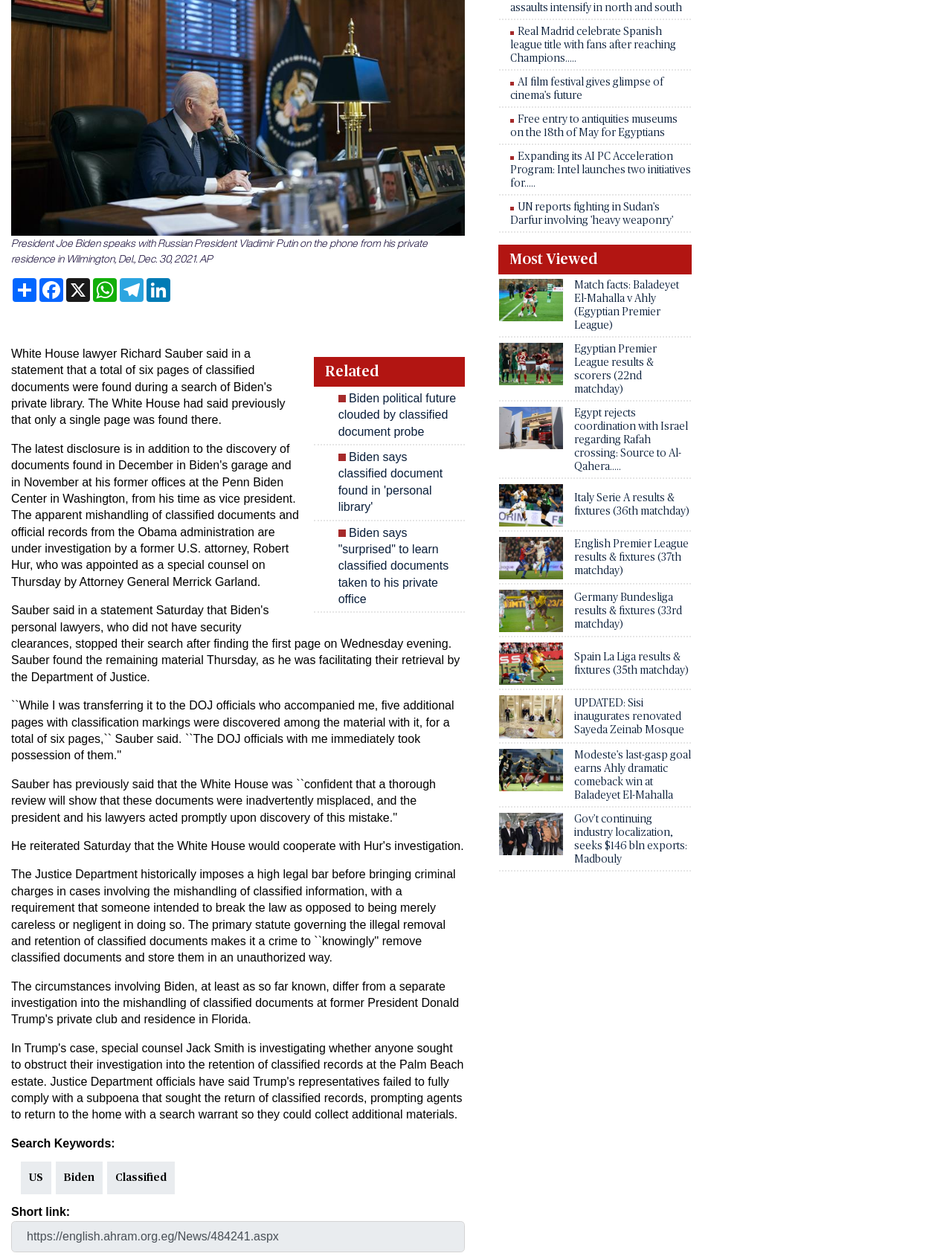Using the provided description LinkedIn, find the bounding box coordinates for the UI element. Provide the coordinates in (top-left x, top-left y, bottom-right x, bottom-right y) format, ensuring all values are between 0 and 1.

[0.152, 0.221, 0.18, 0.24]